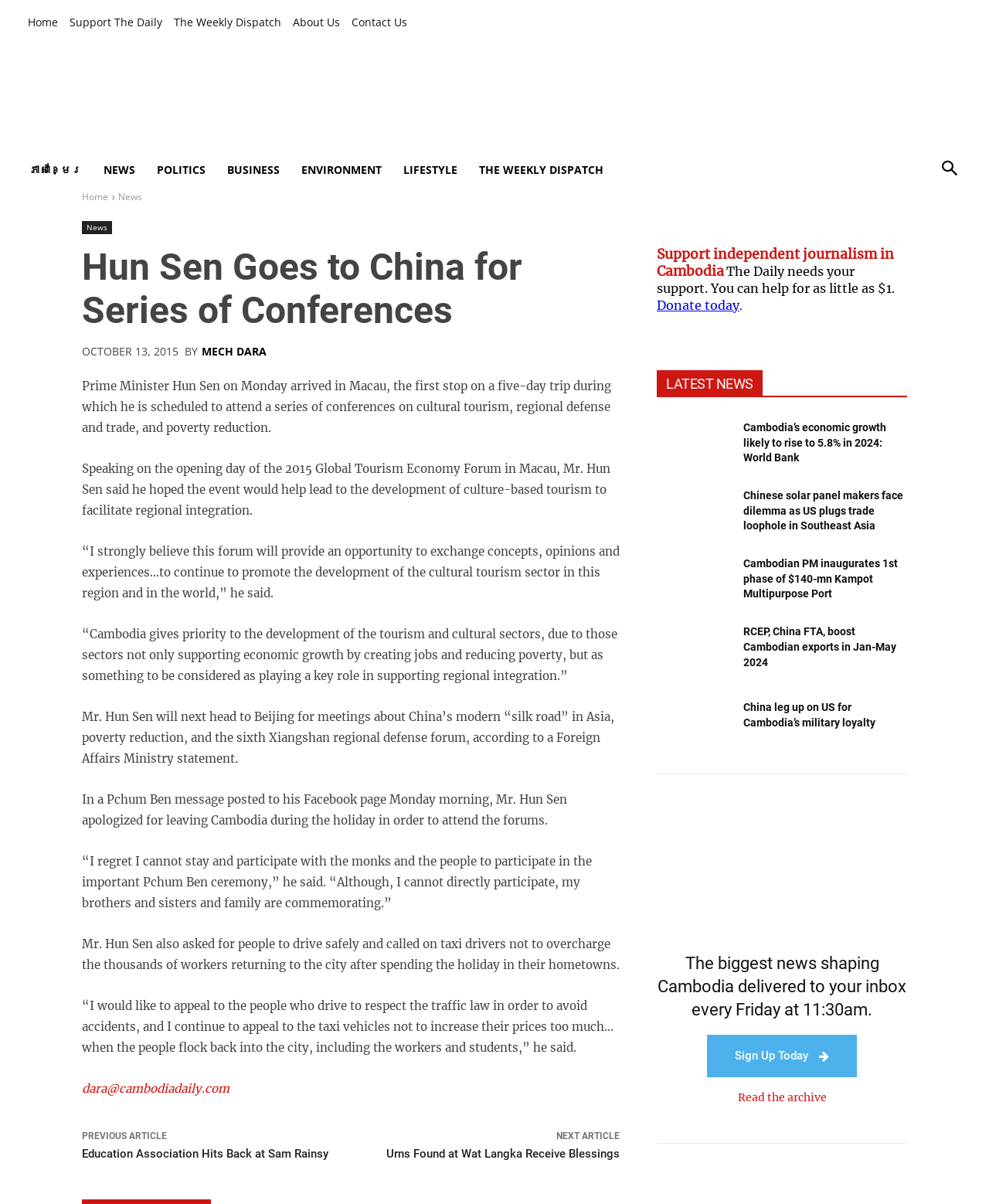Using the details from the image, please elaborate on the following question: What is the date of the article?

The article displays the date 'OCTOBER 13, 2015' which indicates that the date of the article is October 13, 2015.